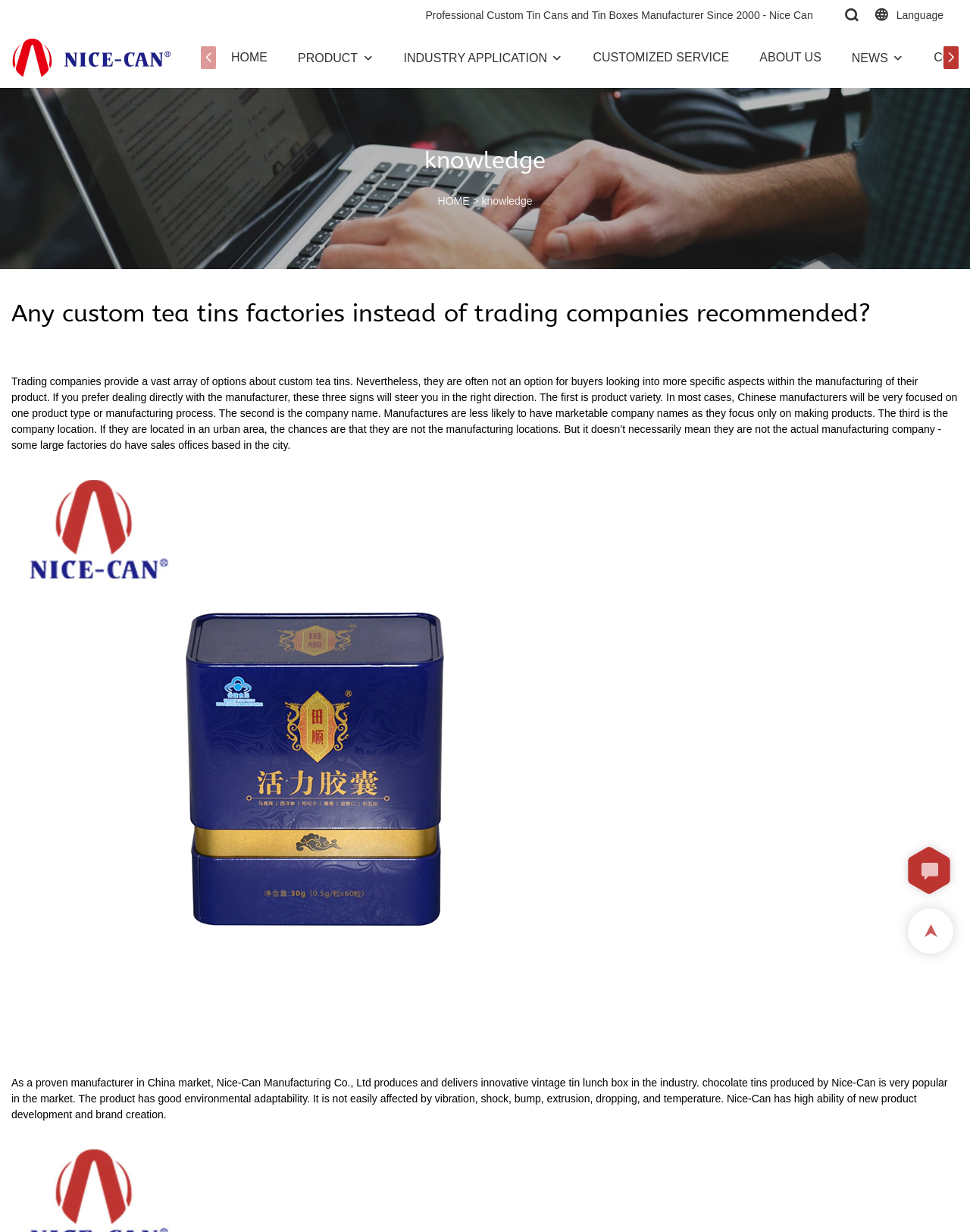Find the bounding box coordinates for the area that should be clicked to accomplish the instruction: "Click on the 'PRODUCT' link".

[0.307, 0.039, 0.369, 0.055]